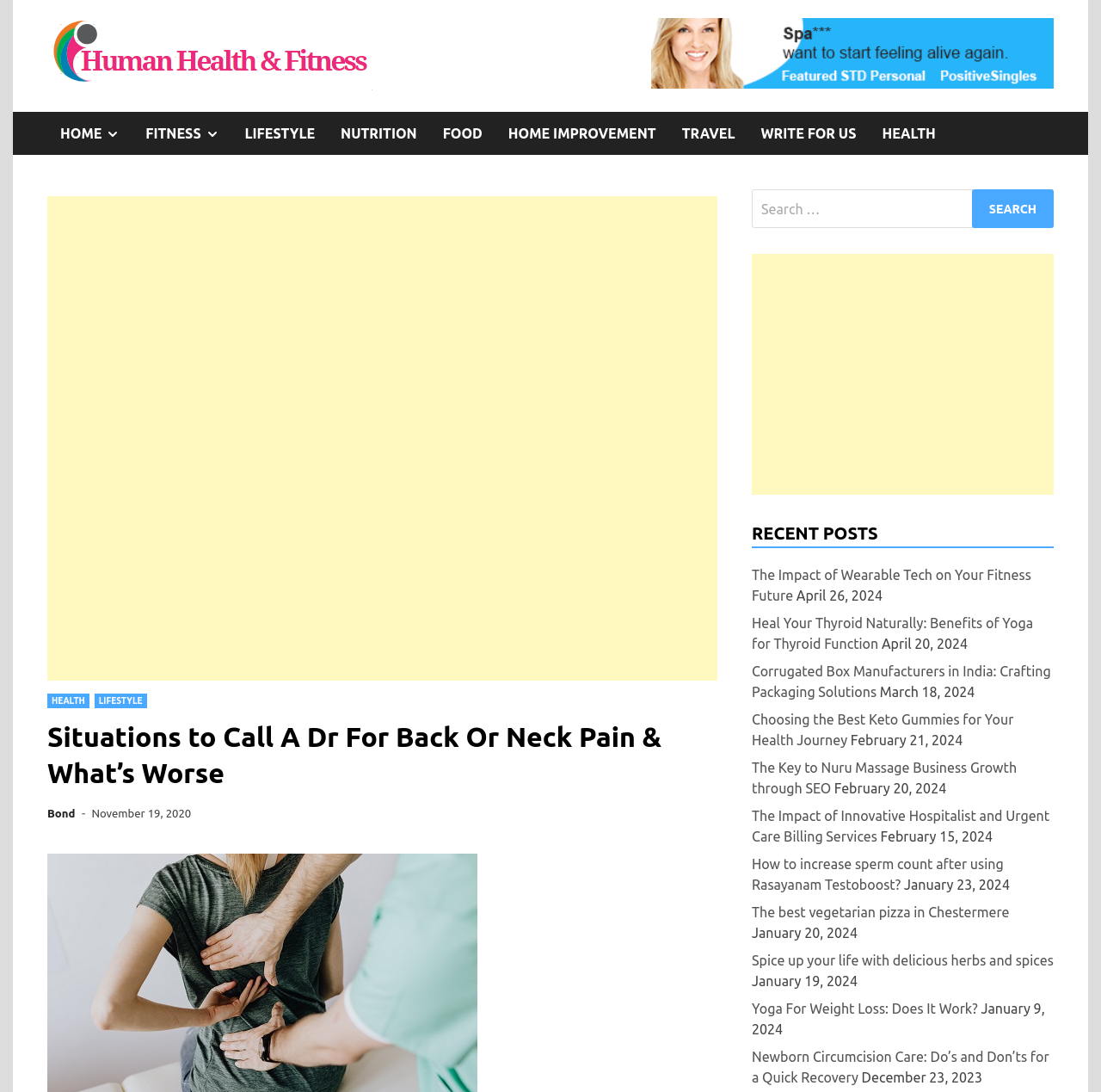Utilize the details in the image to thoroughly answer the following question: How many recent posts are listed on the webpage?

The webpage lists 10 recent posts, each with a title, date, and a link to the full article. The posts are listed in reverse chronological order, with the most recent post at the top.